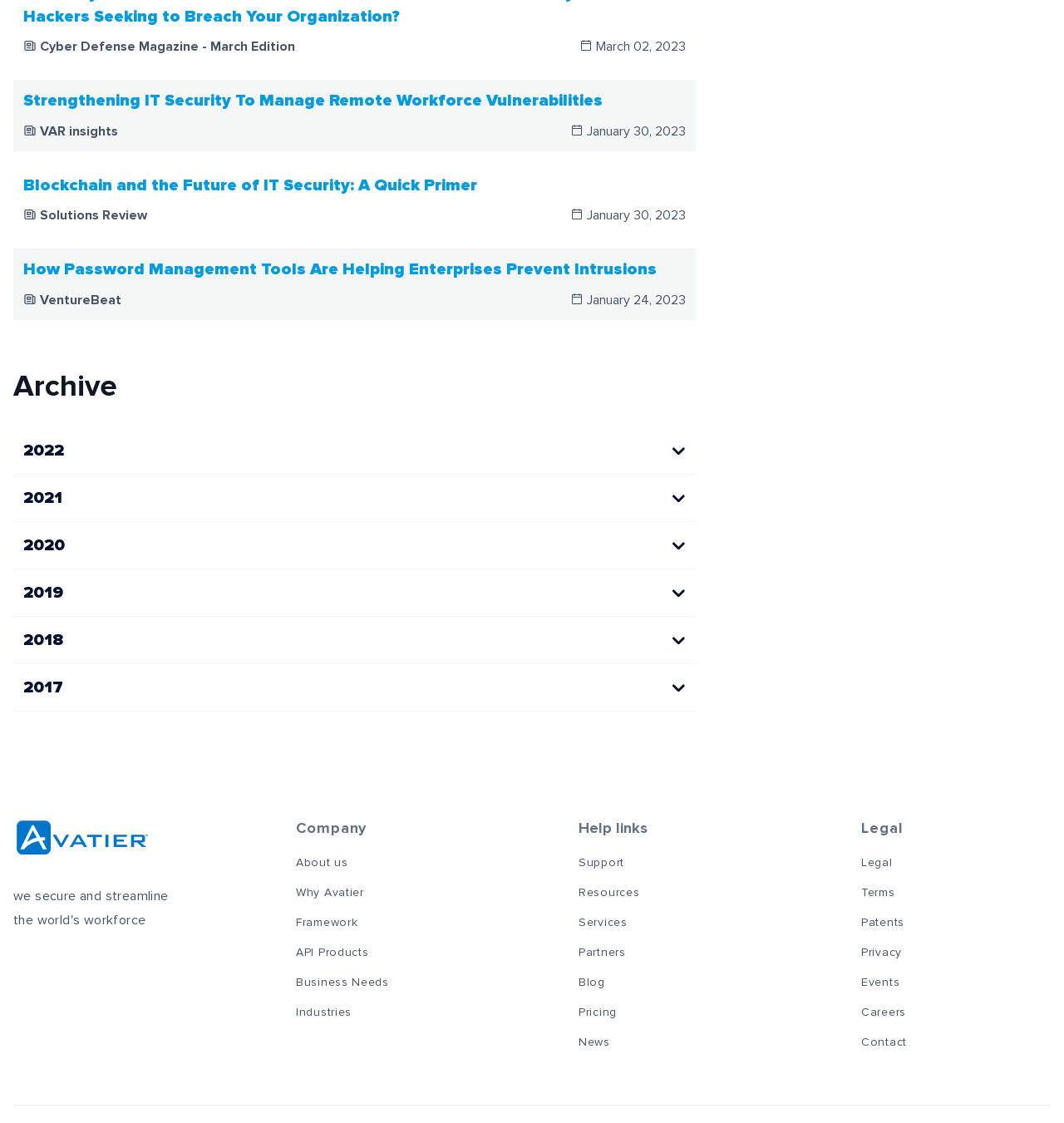Using the given description, provide the bounding box coordinates formatted as (top-left x, top-left y, bottom-right x, bottom-right y), with all values being floating point numbers between 0 and 1. Description: Business Needs

[0.278, 0.87, 0.365, 0.88]